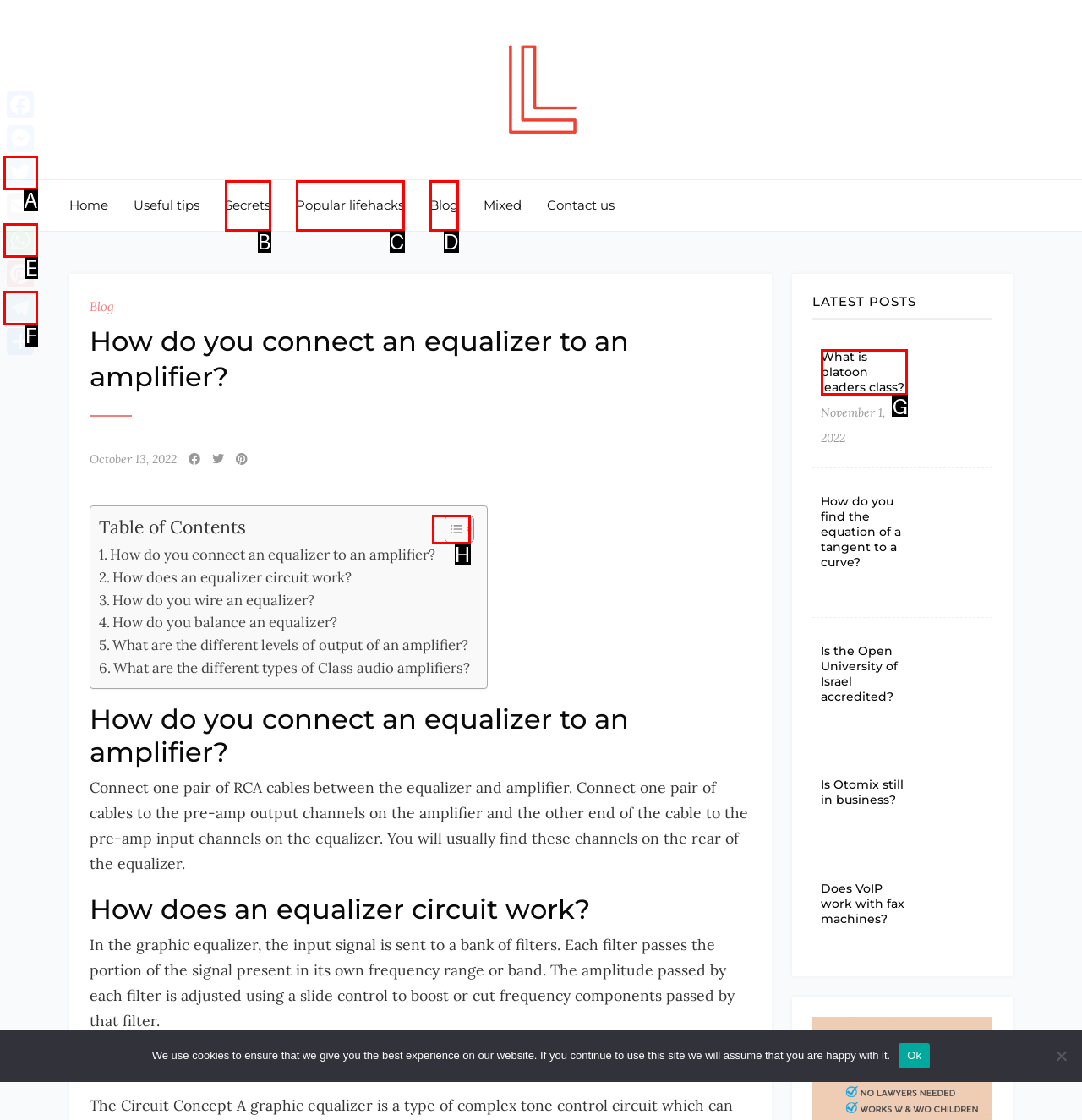Decide which UI element to click to accomplish the task: Click on the 'What is platoon leaders class?' article
Respond with the corresponding option letter.

G